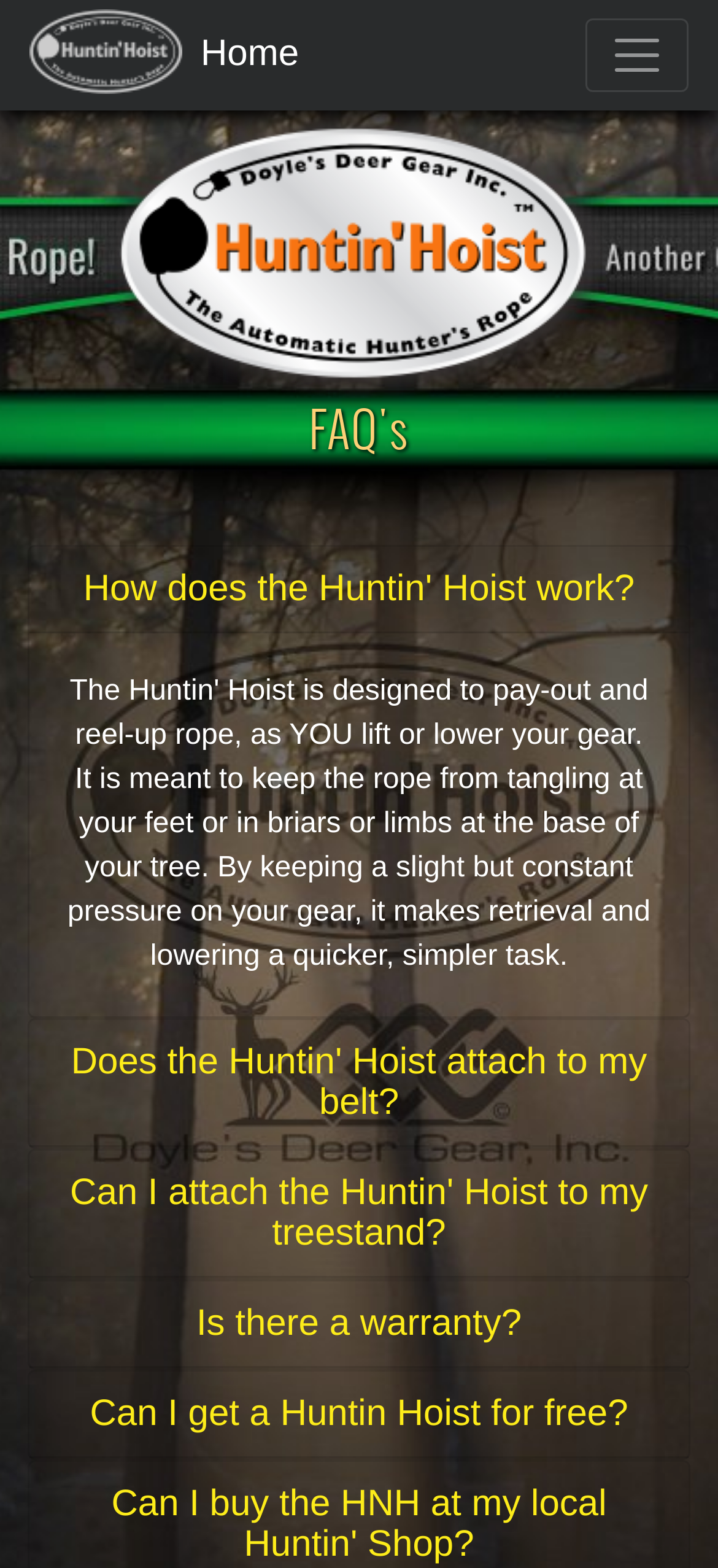What is the first FAQ about?
From the image, provide a succinct answer in one word or a short phrase.

How Huntin' Hoist works